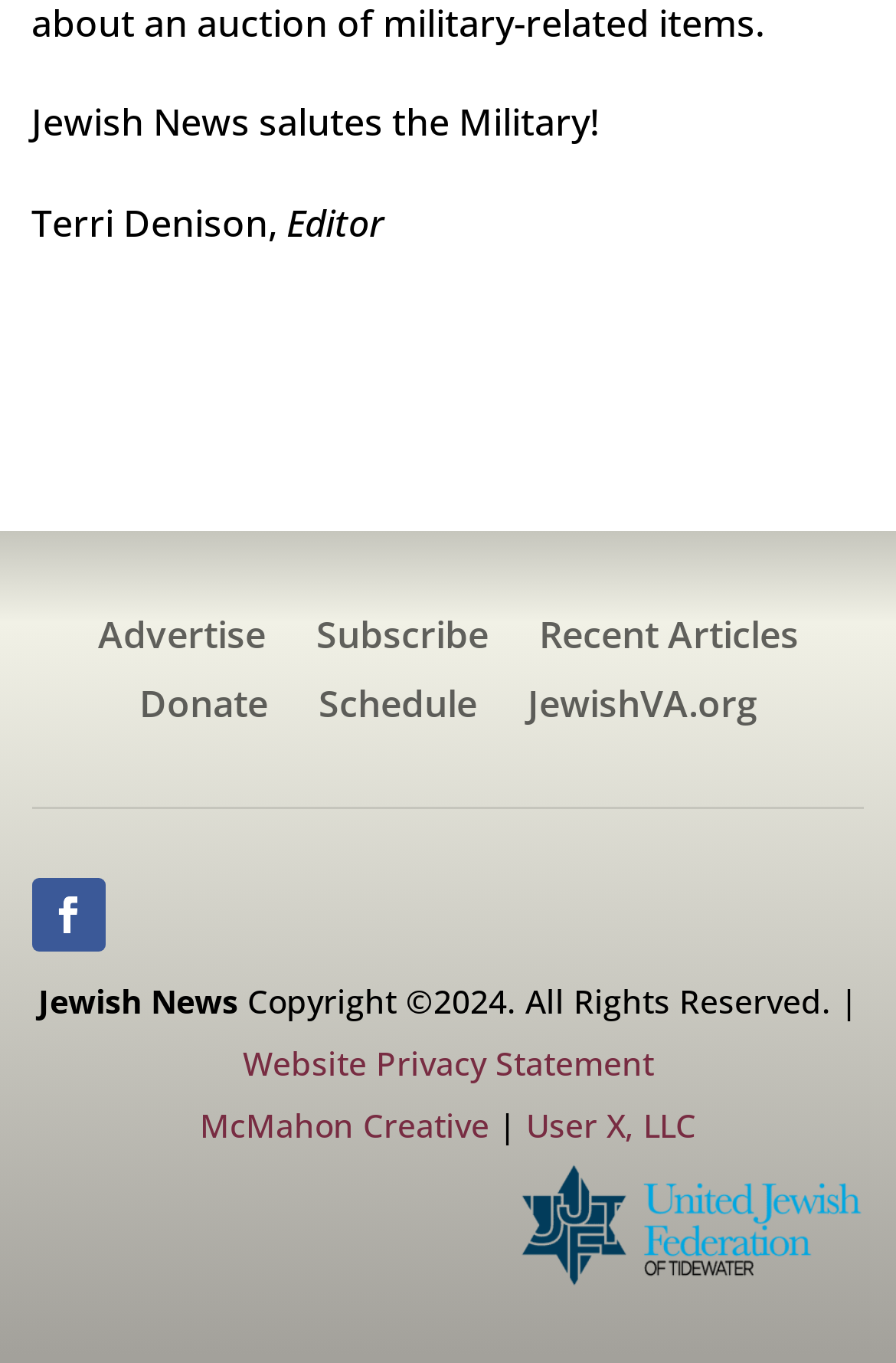Please locate the bounding box coordinates of the element that needs to be clicked to achieve the following instruction: "Read recent articles". The coordinates should be four float numbers between 0 and 1, i.e., [left, top, right, bottom].

[0.601, 0.453, 0.891, 0.49]